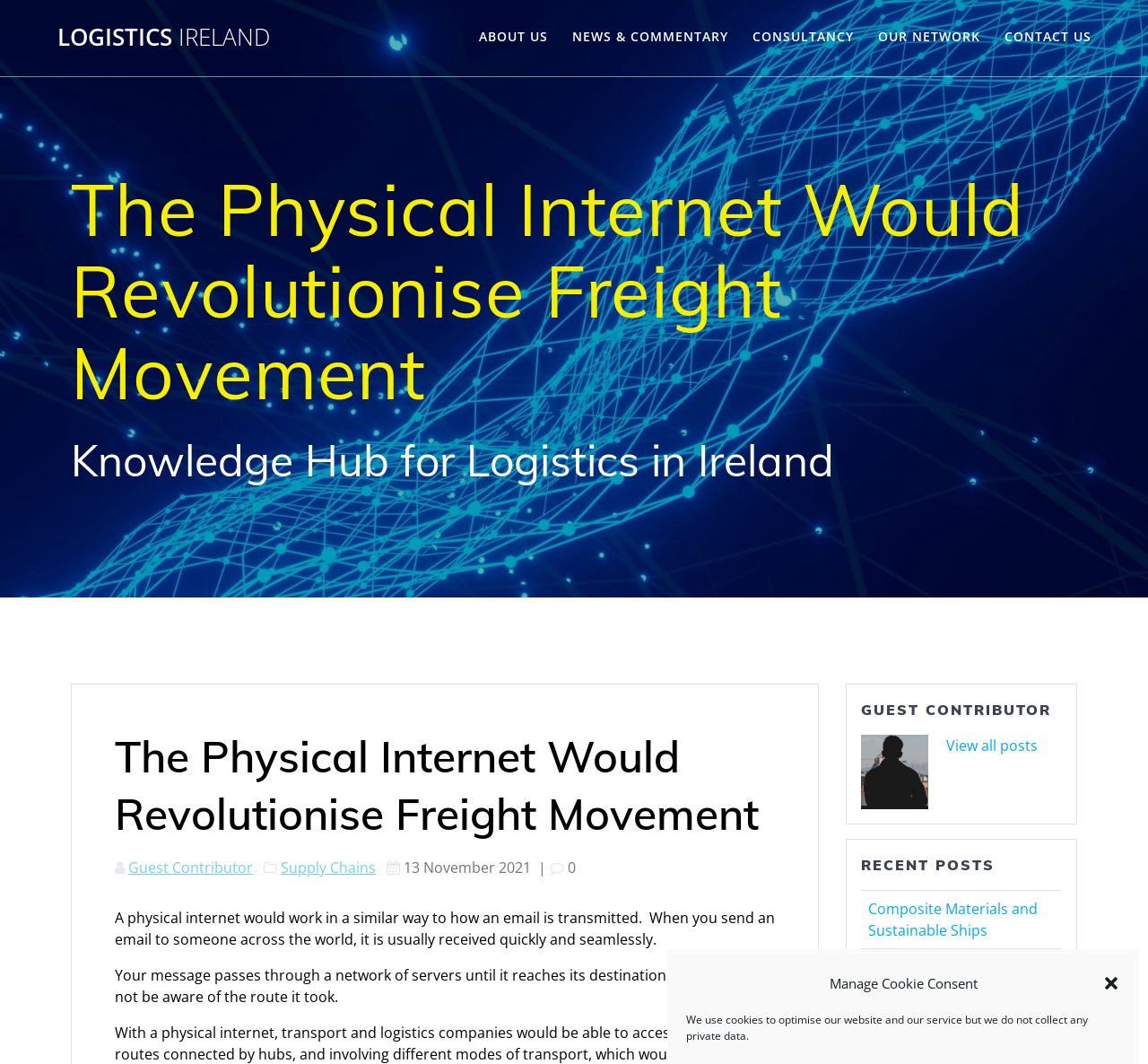Can you find and generate the webpage's heading?

The Physical Internet Would Revolutionise Freight Movement